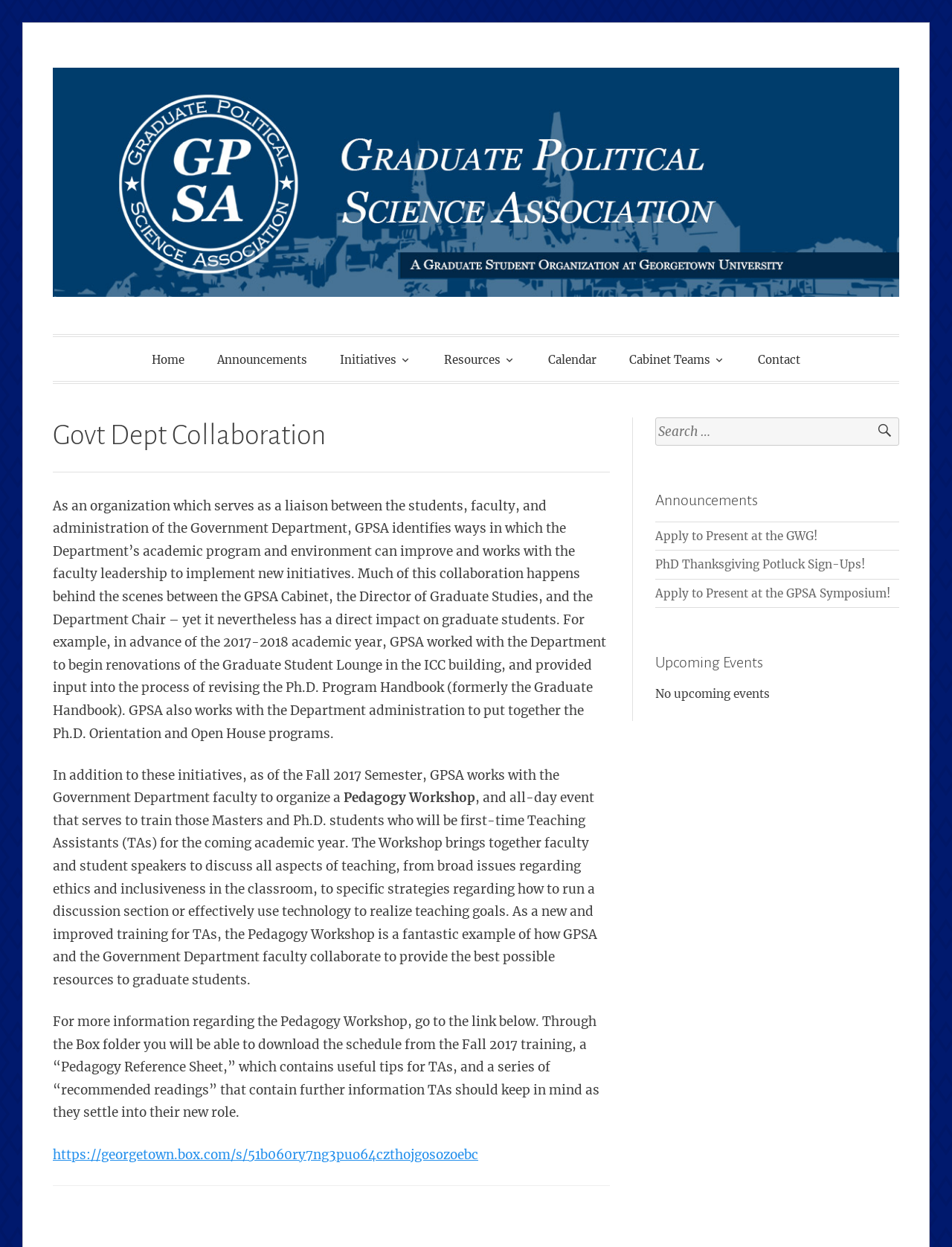Please locate the bounding box coordinates for the element that should be clicked to achieve the following instruction: "View the 'Announcements'". Ensure the coordinates are given as four float numbers between 0 and 1, i.e., [left, top, right, bottom].

[0.688, 0.393, 0.945, 0.418]